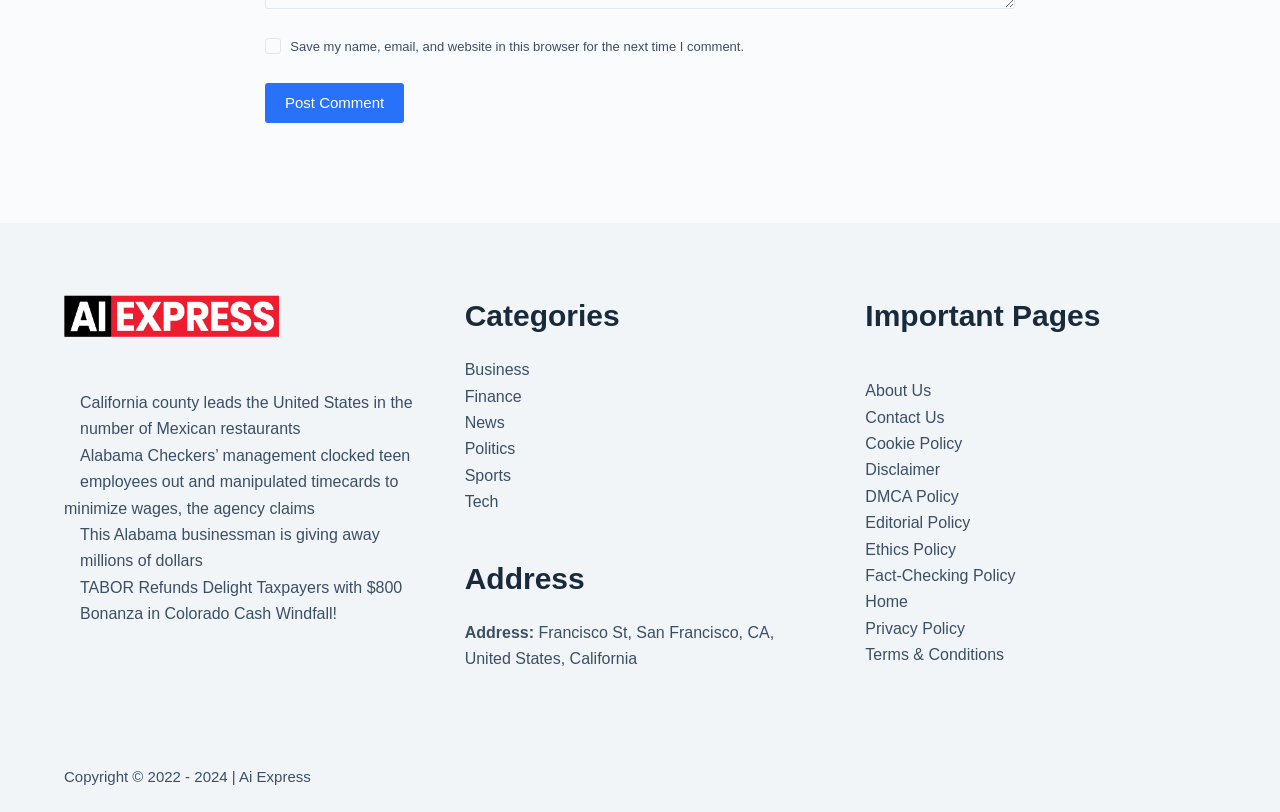Specify the bounding box coordinates for the region that must be clicked to perform the given instruction: "Check the categories".

[0.363, 0.361, 0.637, 0.417]